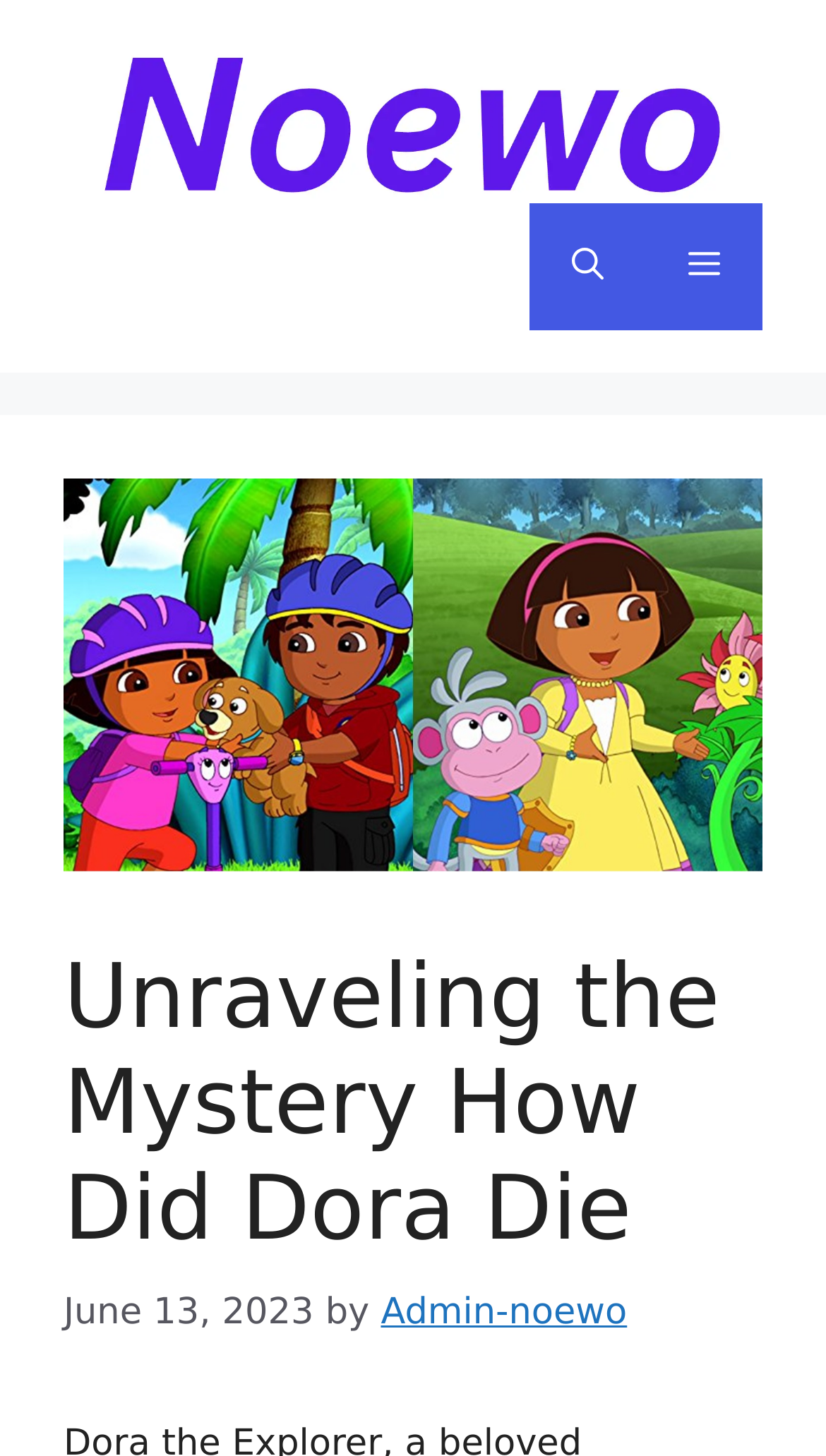Craft a detailed narrative of the webpage's structure and content.

The webpage is about unraveling the mystery of Dora's death. At the top, there is a banner with a logo "Noewo" on the left side, accompanied by a navigation menu on the right side, which includes a search button and a menu button. Below the banner, there is a large image related to the topic "how did dora die". 

The main content area is headed by a title "Unraveling the Mystery How Did Dora Die" which is positioned in the middle of the page. Below the title, there is a timestamp "June 13, 2023" on the left side, followed by the author's name "Admin-noewo" on the right side.